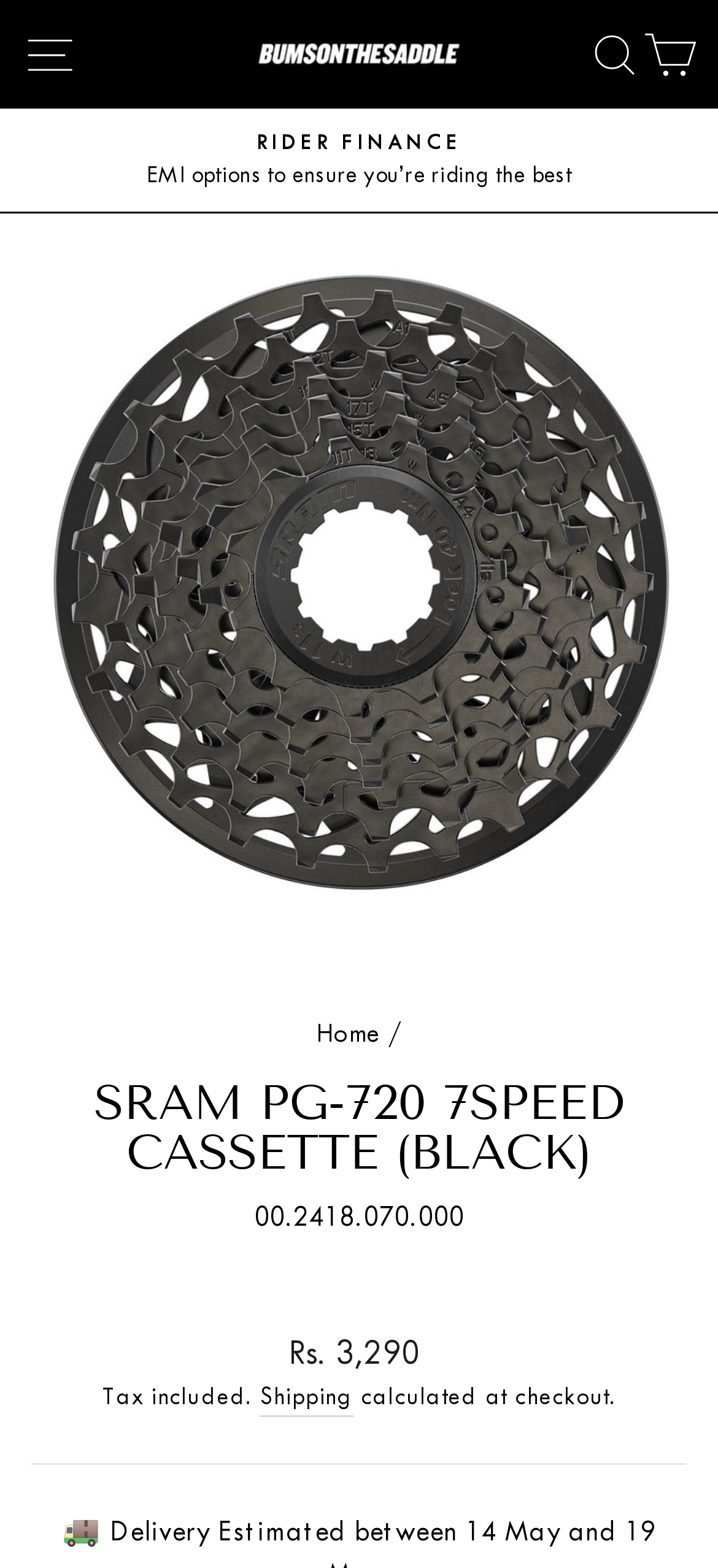Extract the bounding box coordinates for the UI element described as: "Cart".

[0.888, 0.008, 0.976, 0.061]